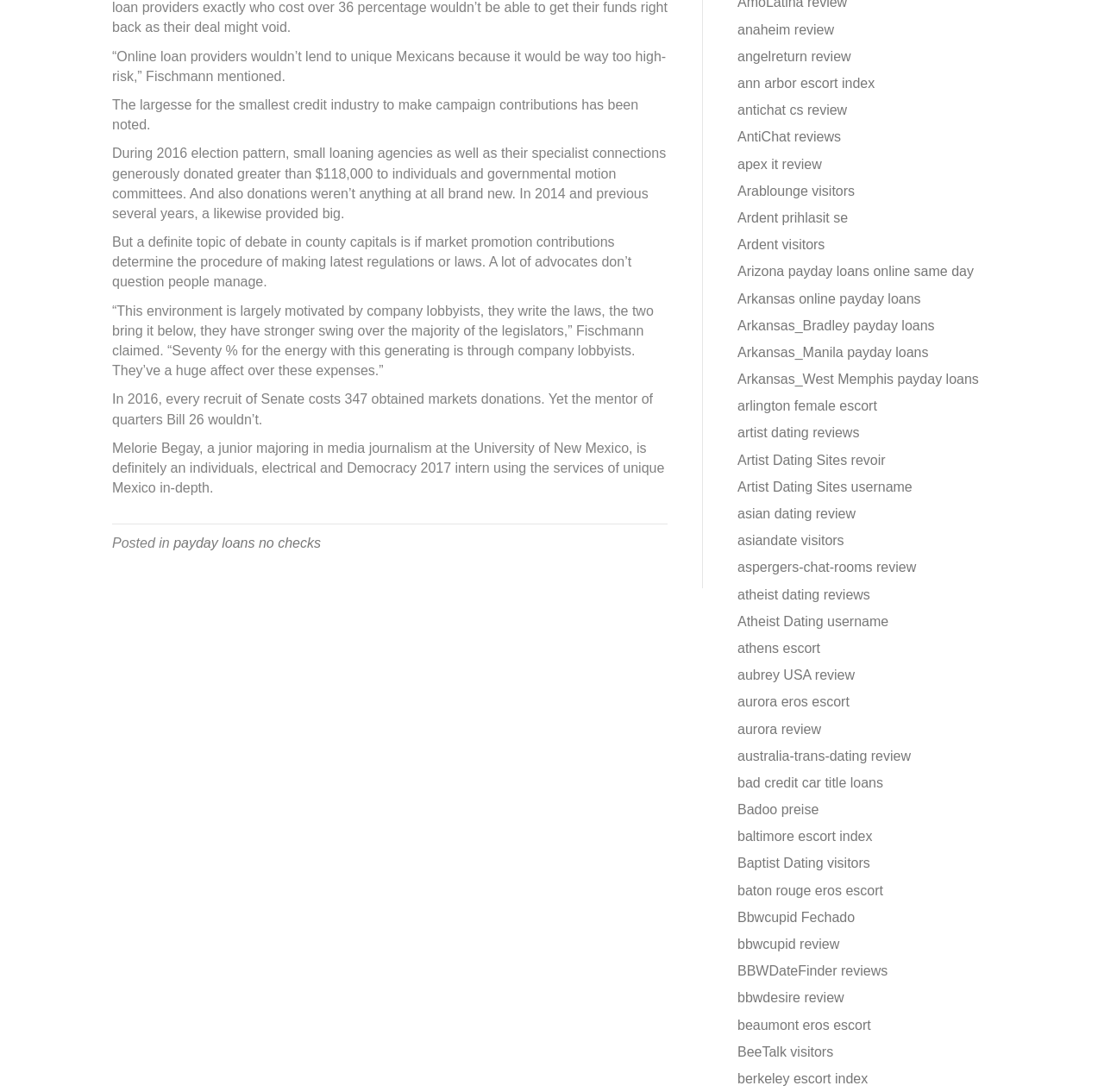Find and provide the bounding box coordinates for the UI element described with: "aurora eros escort".

[0.668, 0.636, 0.769, 0.65]